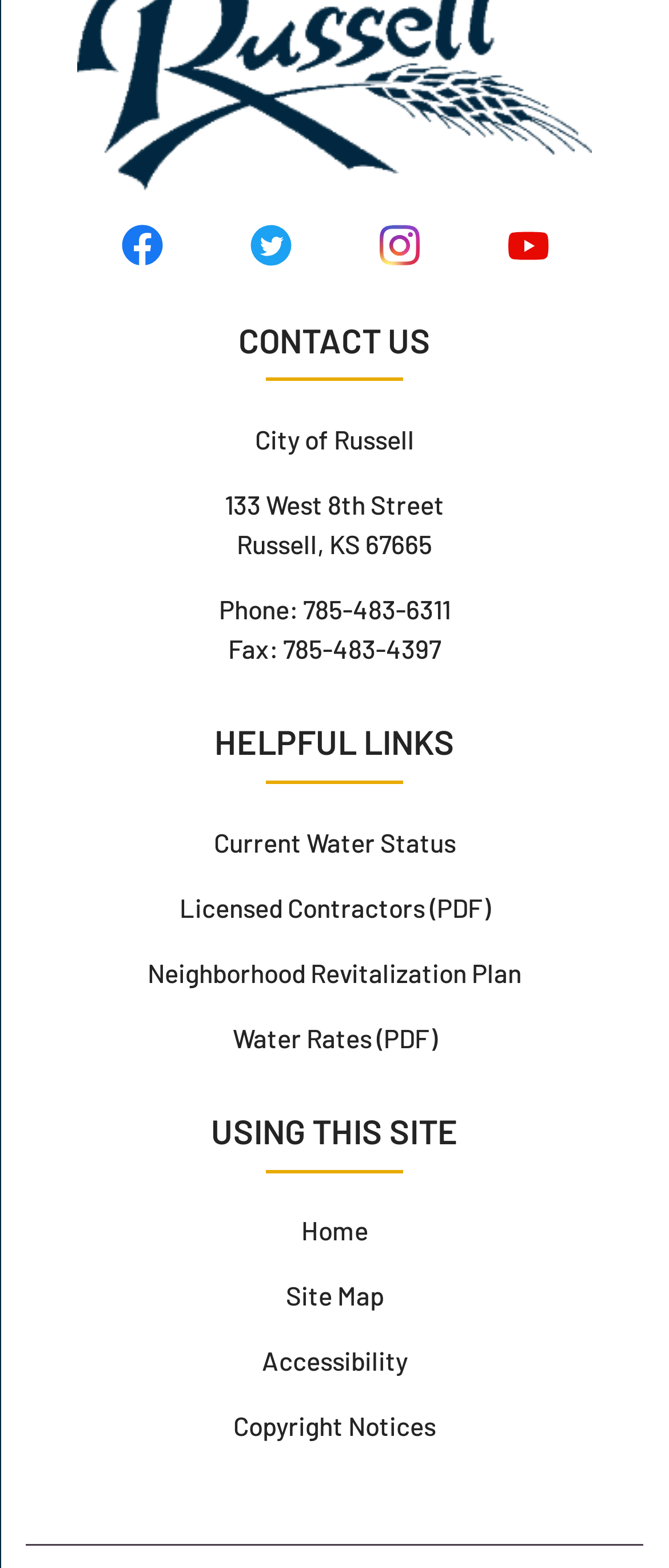Locate the bounding box coordinates of the element to click to perform the following action: 'View Facebook page'. The coordinates should be given as four float values between 0 and 1, in the form of [left, top, right, bottom].

[0.115, 0.144, 0.308, 0.17]